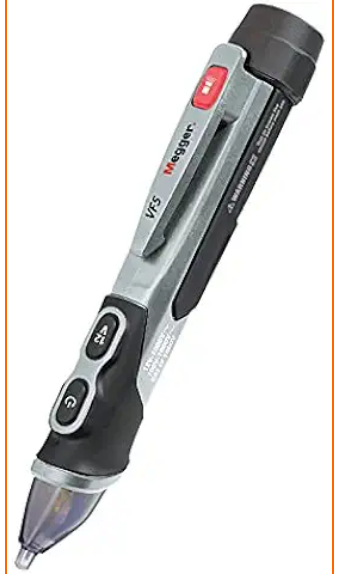Give a one-word or one-phrase response to the question:
What feature enhances visibility in dimly lit areas?

Built-in LED torch